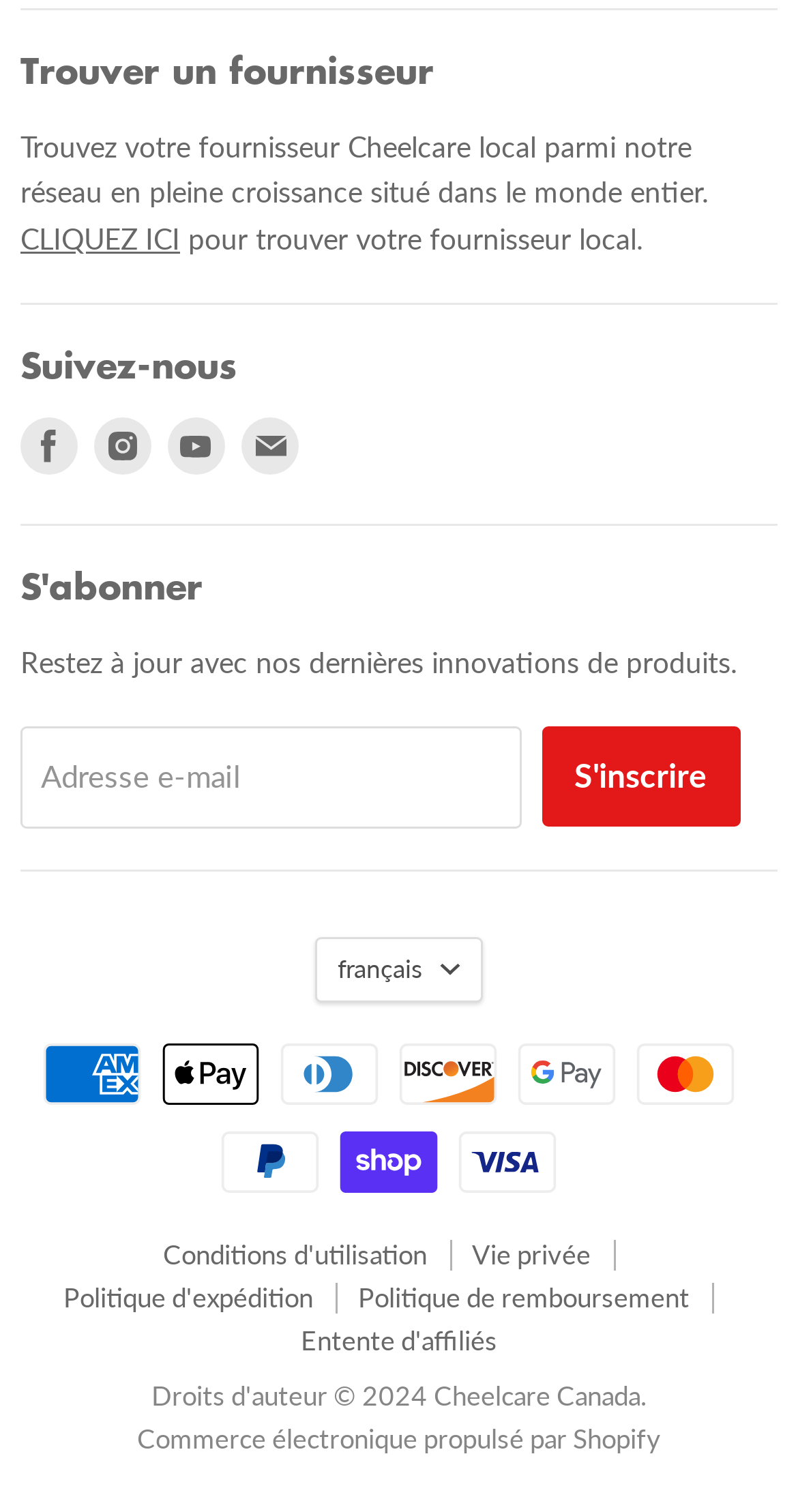Can you specify the bounding box coordinates for the region that should be clicked to fulfill this instruction: "Visit July 2023".

None